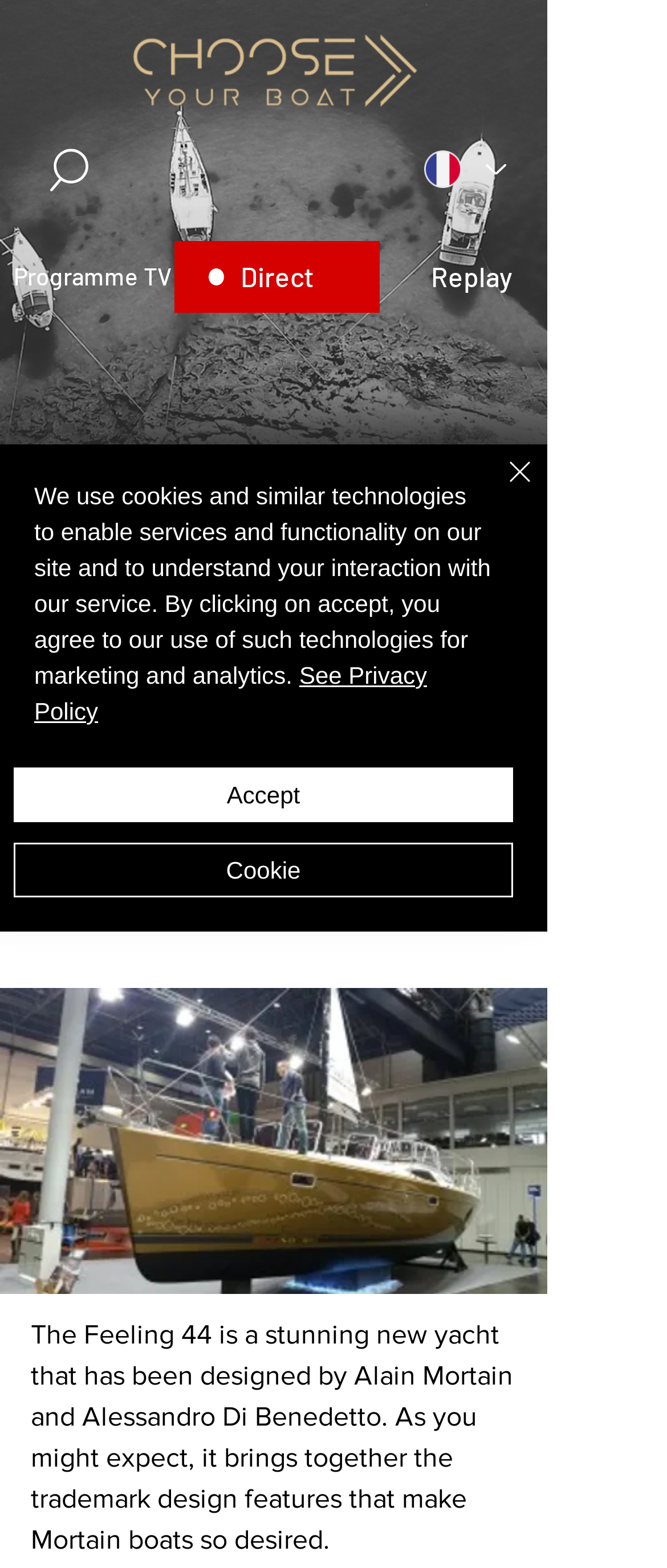Find the bounding box coordinates of the area that needs to be clicked in order to achieve the following instruction: "Click the logo". The coordinates should be specified as four float numbers between 0 and 1, i.e., [left, top, right, bottom].

[0.174, 0.021, 0.646, 0.072]